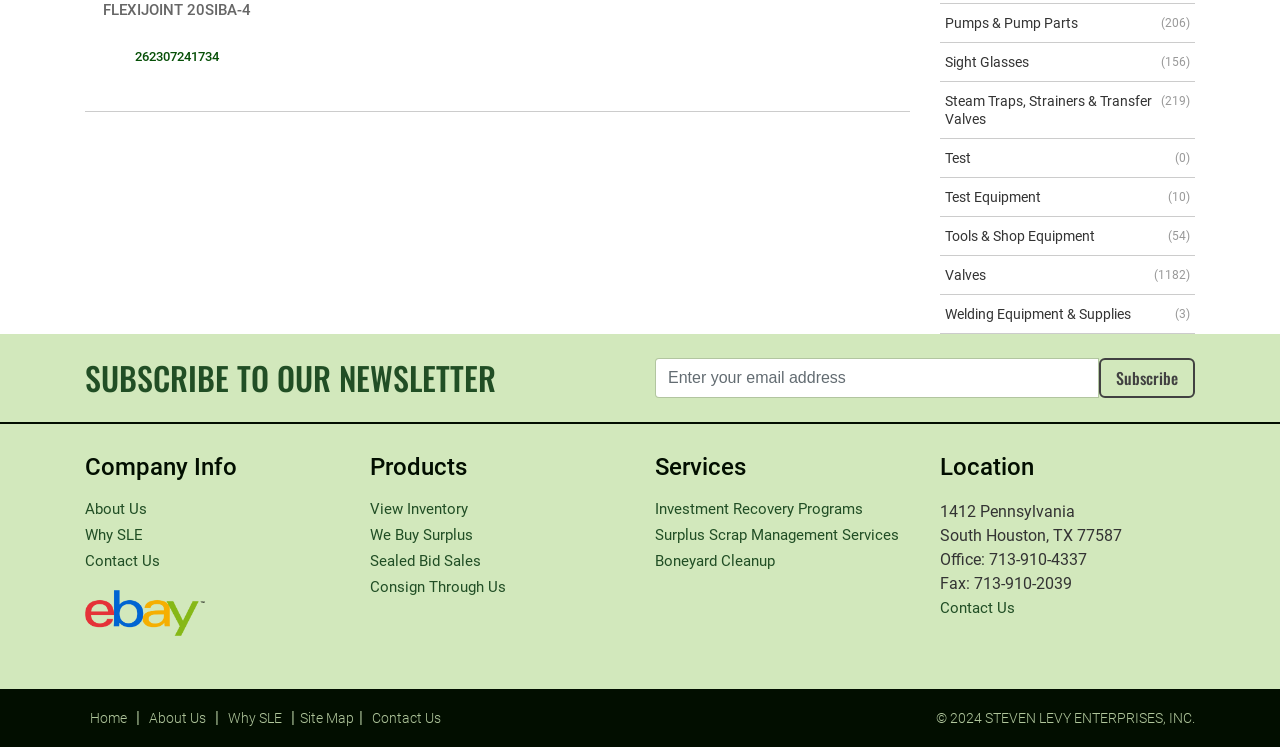What is the company's fax number?
Look at the screenshot and give a one-word or phrase answer.

713-910-2039